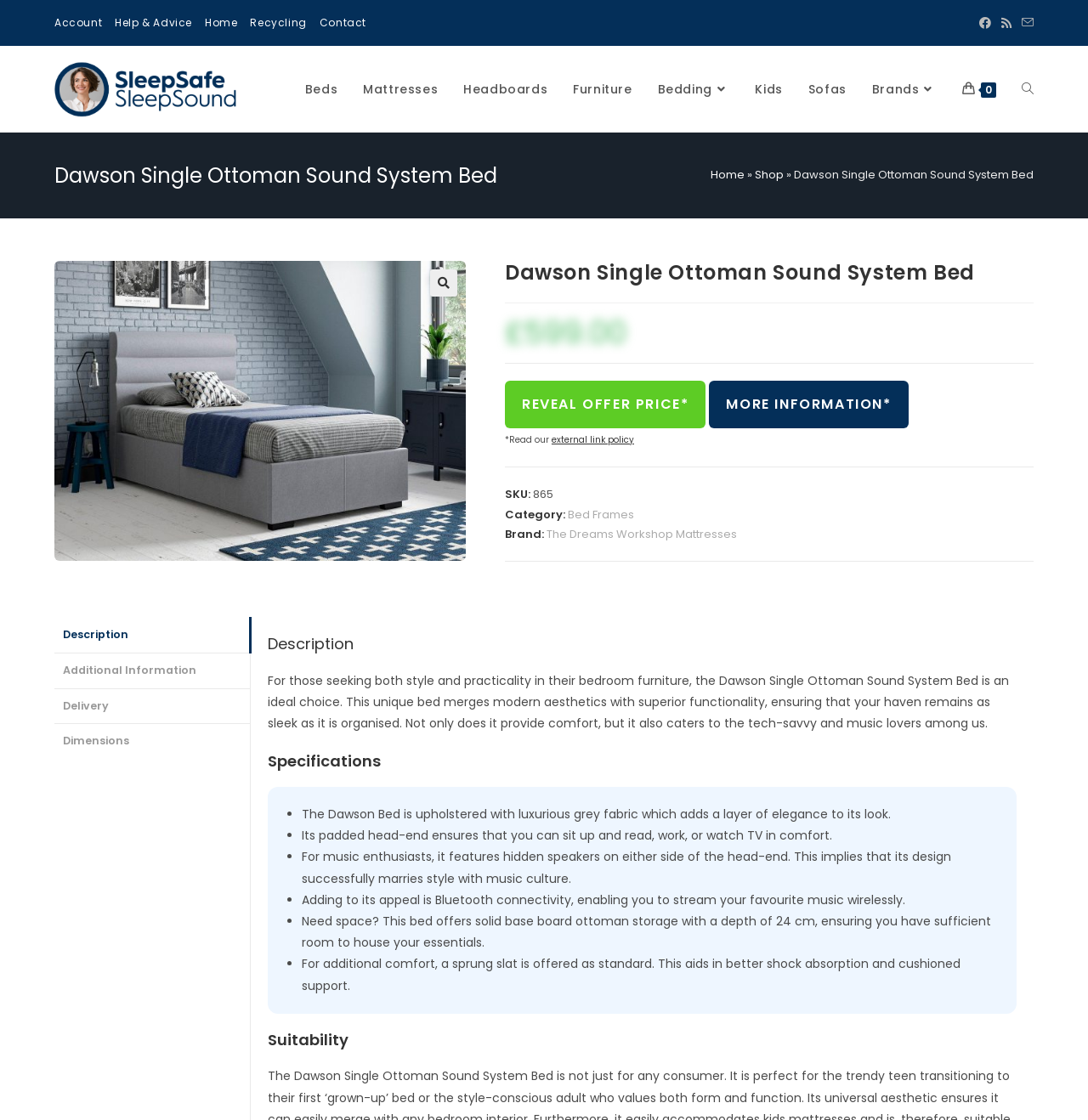Locate the bounding box coordinates of the region to be clicked to comply with the following instruction: "Search website". The coordinates must be four float numbers between 0 and 1, in the form [left, top, right, bottom].

[0.927, 0.041, 0.962, 0.117]